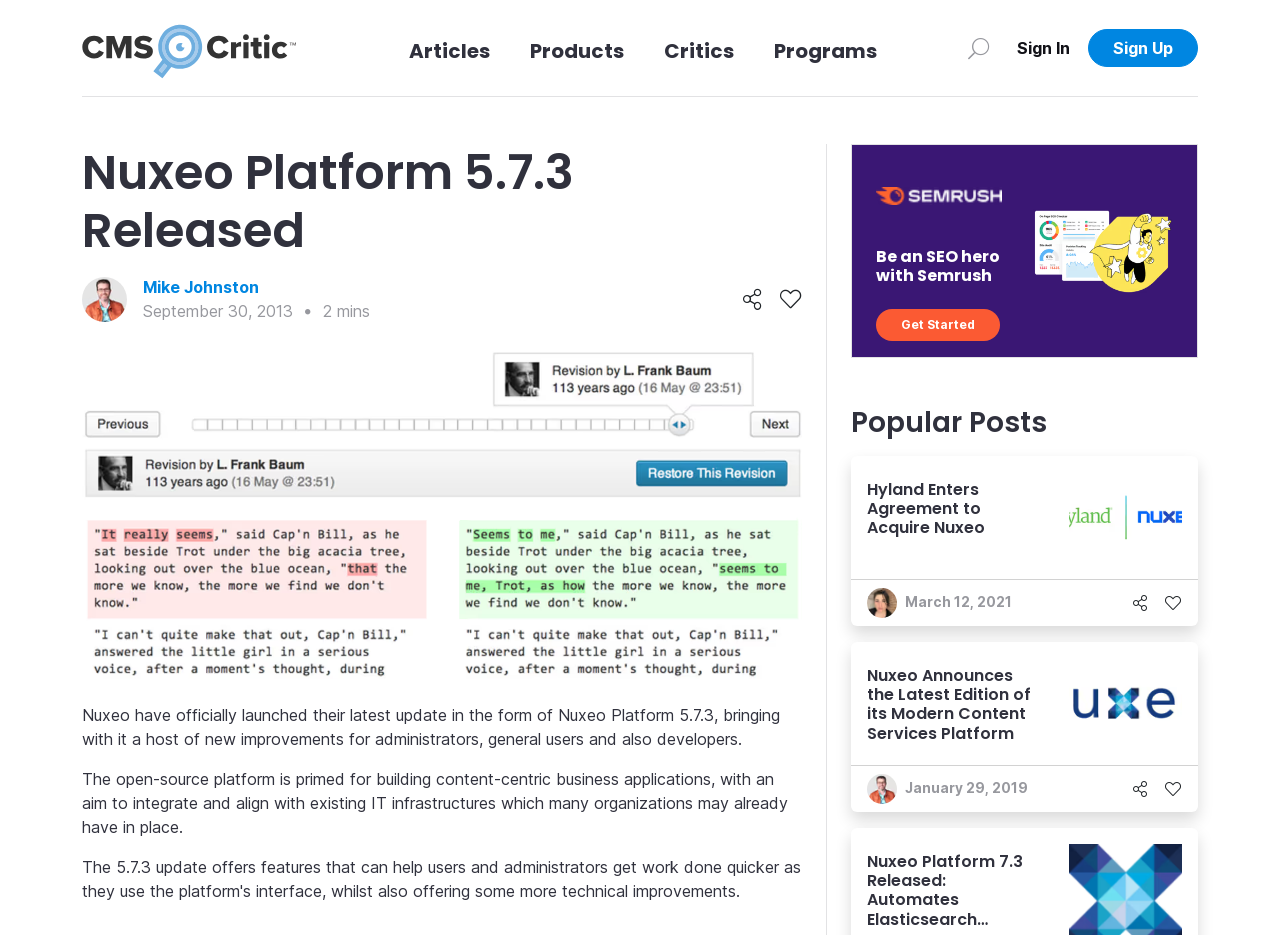Please provide a detailed answer to the question below based on the screenshot: 
What is the purpose of the platform?

I read the StaticText 'Nuxeo have officially launched their latest update in the form of Nuxeo Platform 5.7.3, bringing with it a host of new improvements for administrators, general users and also developers.' and found that the platform is intended for building content-centric business applications.